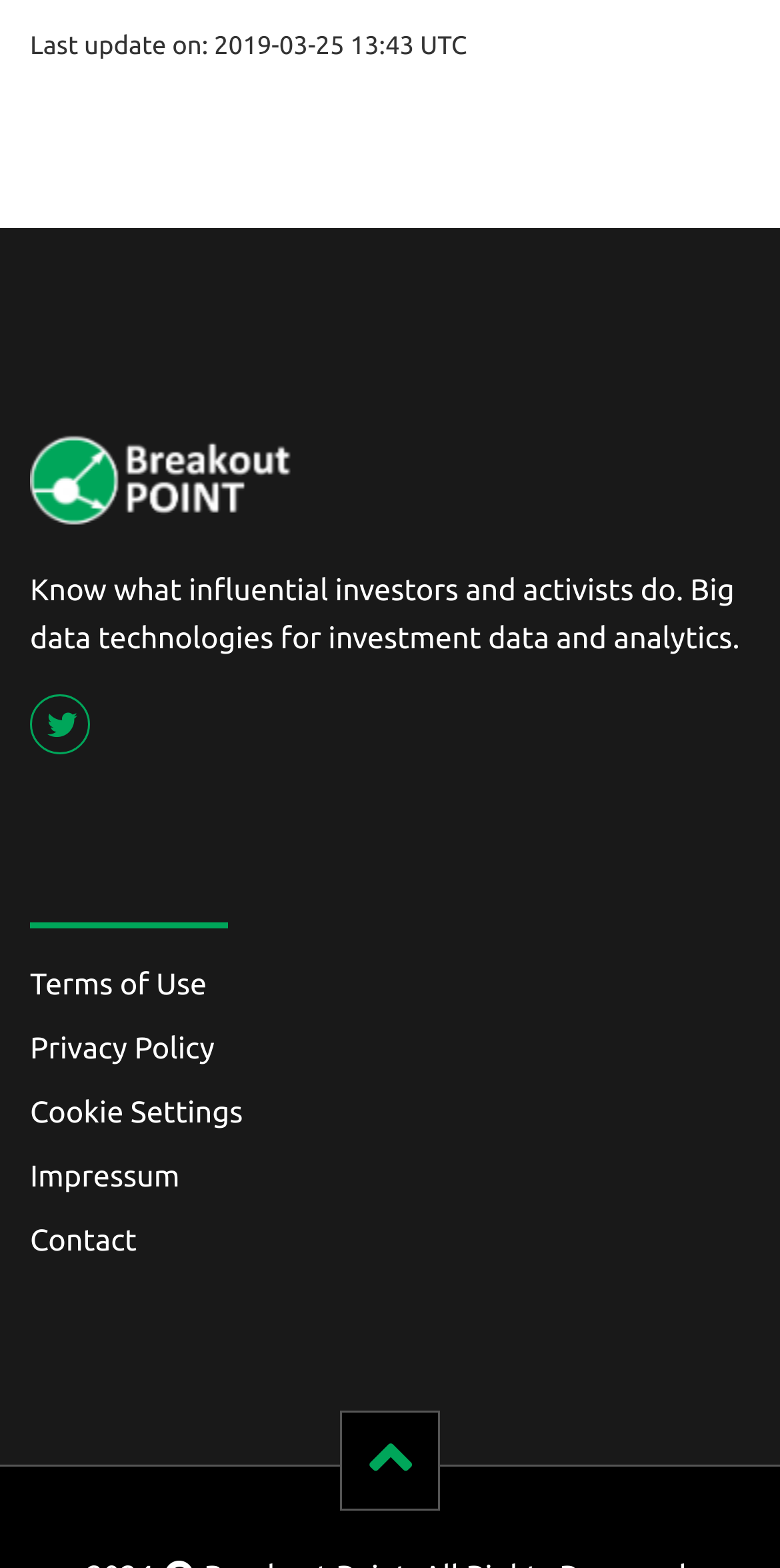Based on the element description, predict the bounding box coordinates (top-left x, top-left y, bottom-right x, bottom-right y) for the UI element in the screenshot: Privacy Policy

[0.038, 0.658, 0.275, 0.679]